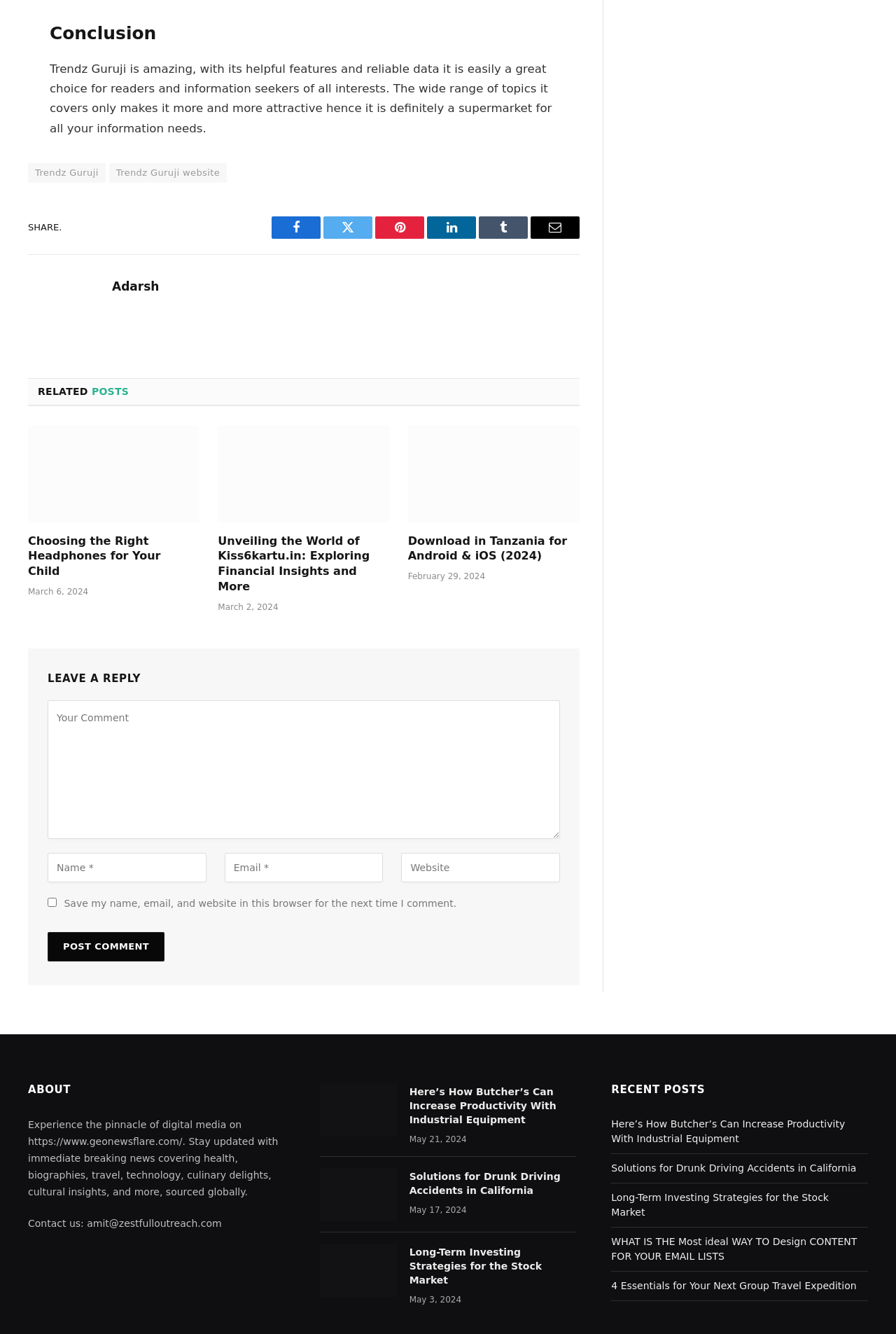Find the bounding box coordinates of the clickable element required to execute the following instruction: "Click on the 'Trendz Guruji' link". Provide the coordinates as four float numbers between 0 and 1, i.e., [left, top, right, bottom].

[0.031, 0.122, 0.118, 0.137]